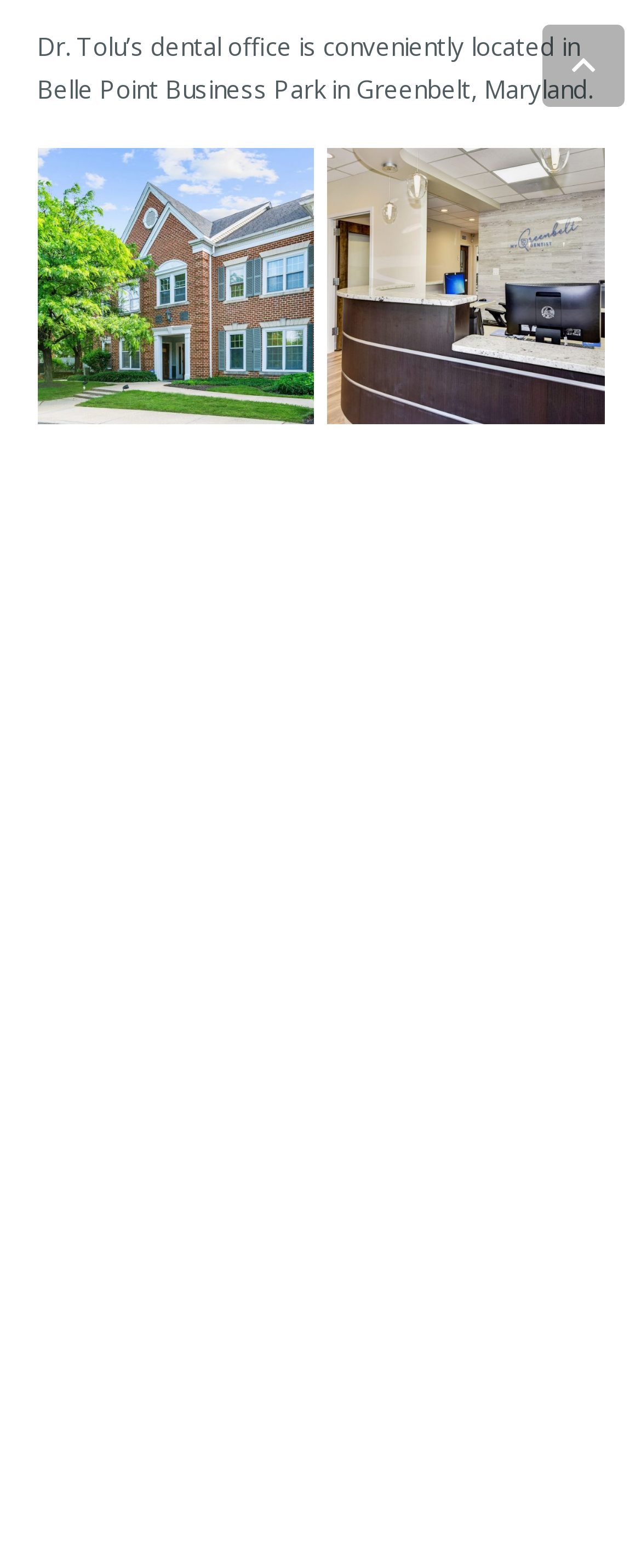Can you specify the bounding box coordinates for the region that should be clicked to fulfill this instruction: "Click the 'Back to top' button".

[0.846, 0.016, 0.974, 0.068]